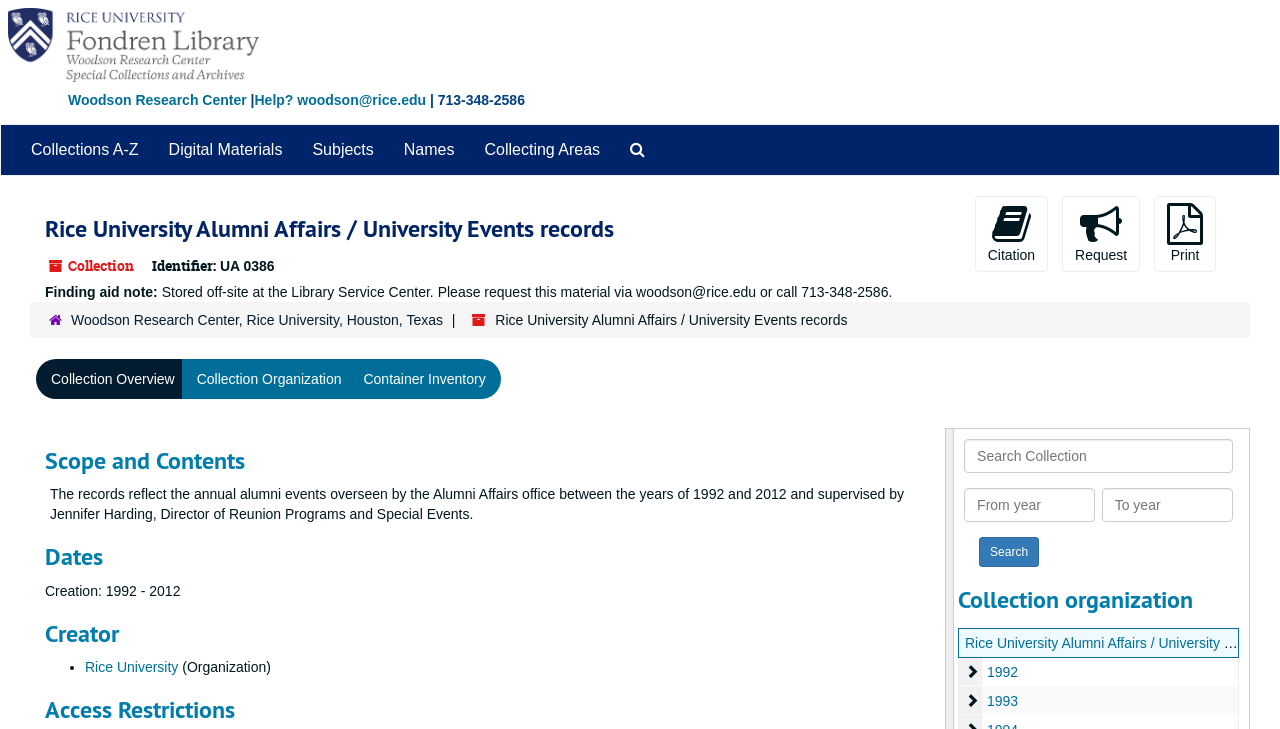What is the name of the research center?
Using the image, answer in one word or phrase.

Woodson Research Center